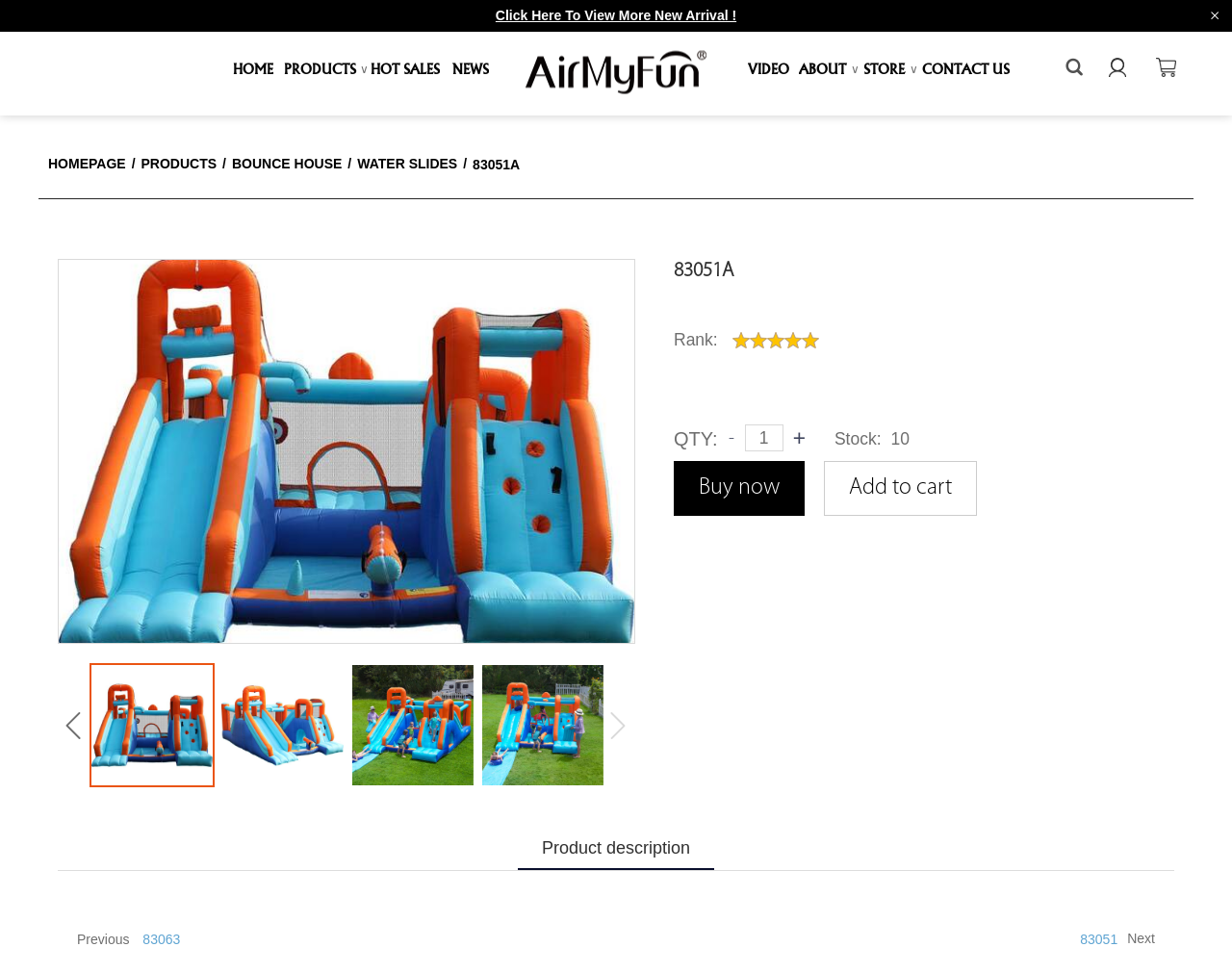Highlight the bounding box coordinates of the element that should be clicked to carry out the following instruction: "Send your inquiry to the company". The coordinates must be given as four float numbers ranging from 0 to 1, i.e., [left, top, right, bottom].

None